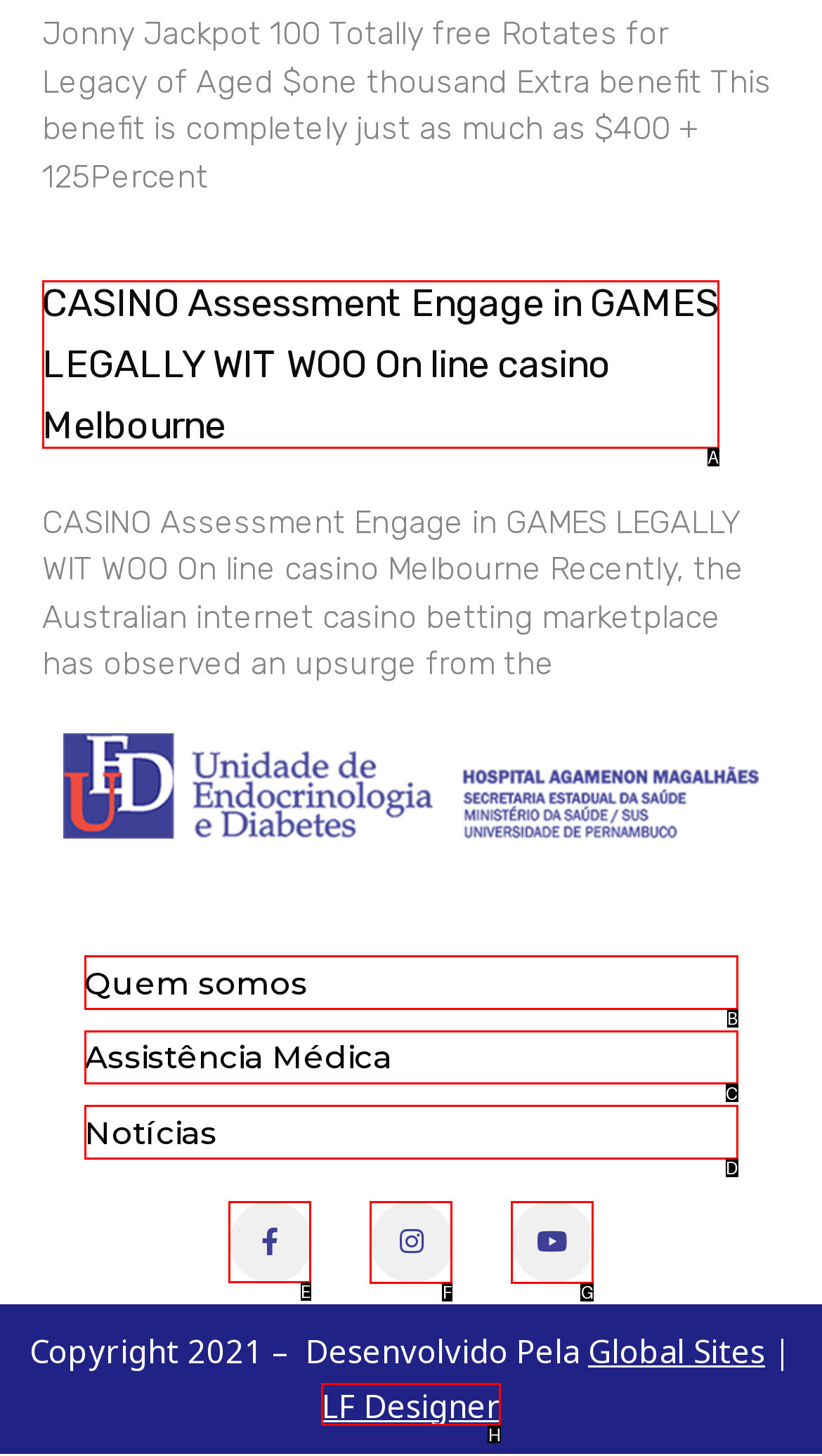Point out the UI element to be clicked for this instruction: Visit the Facebook page. Provide the answer as the letter of the chosen element.

E